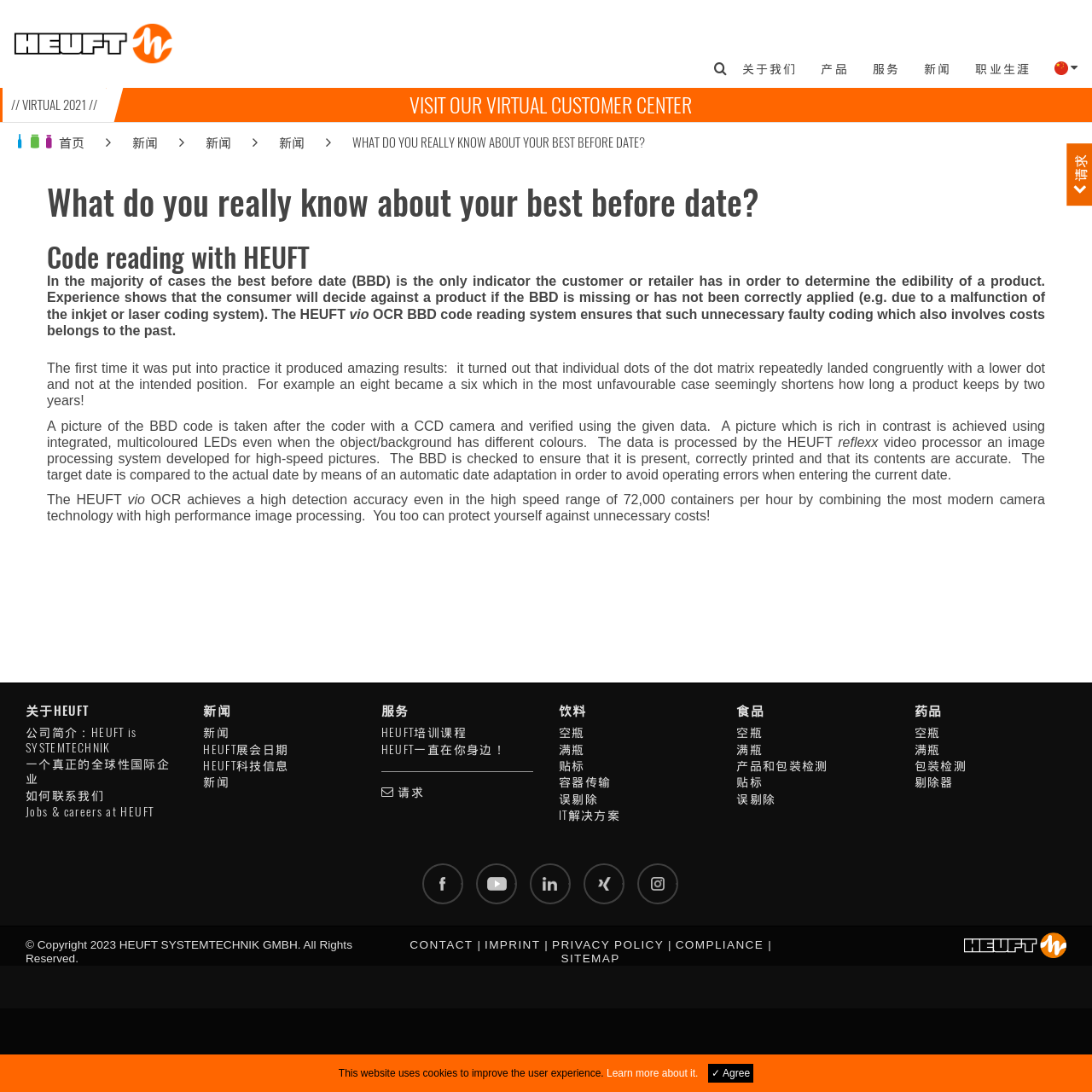Please answer the following query using a single word or phrase: 
What is the copyright year mentioned at the bottom of the webpage?

2023